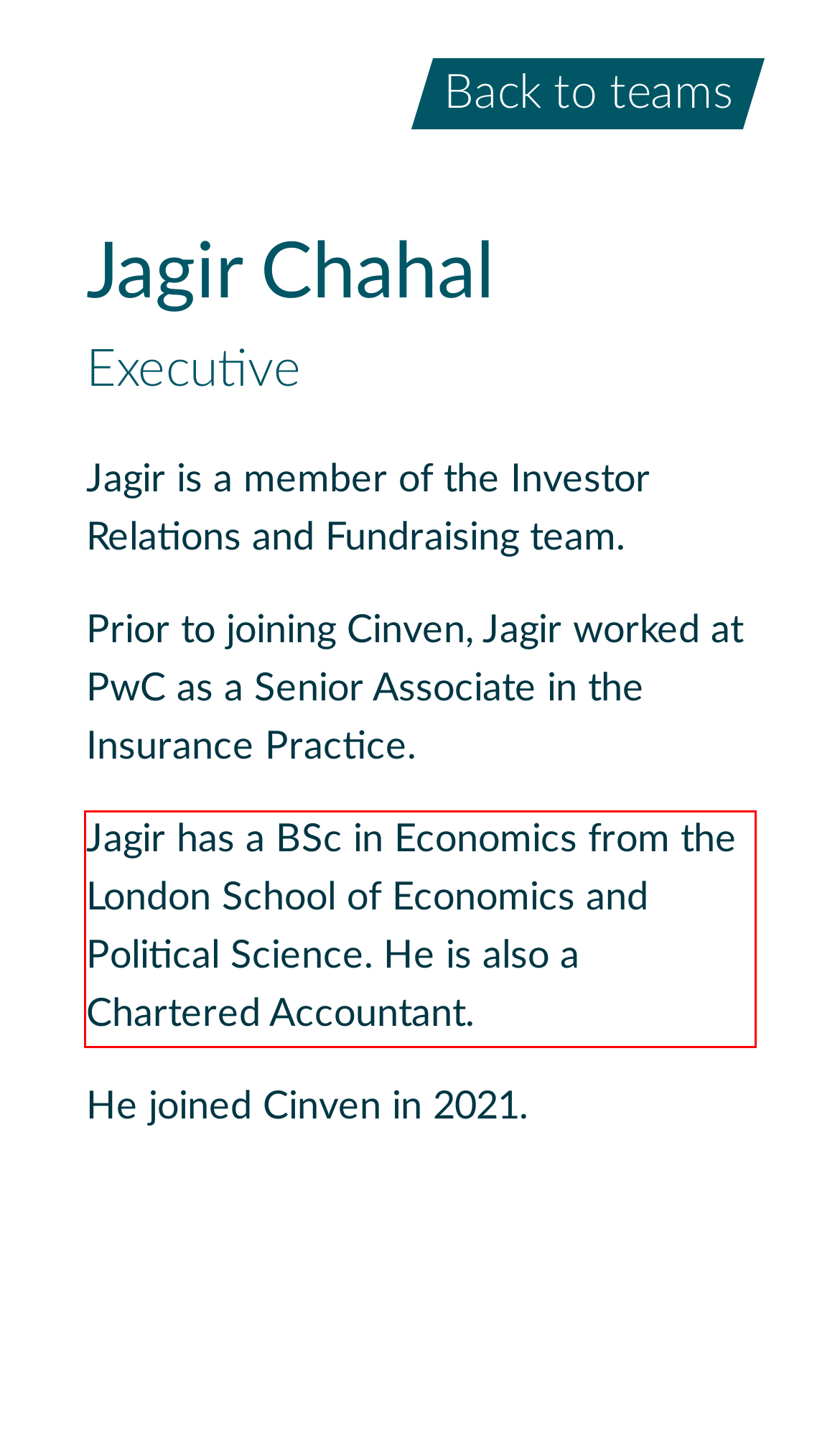Within the screenshot of a webpage, identify the red bounding box and perform OCR to capture the text content it contains.

Jagir has a BSc in Economics from the London School of Economics and Political Science. He is also a Chartered Accountant.